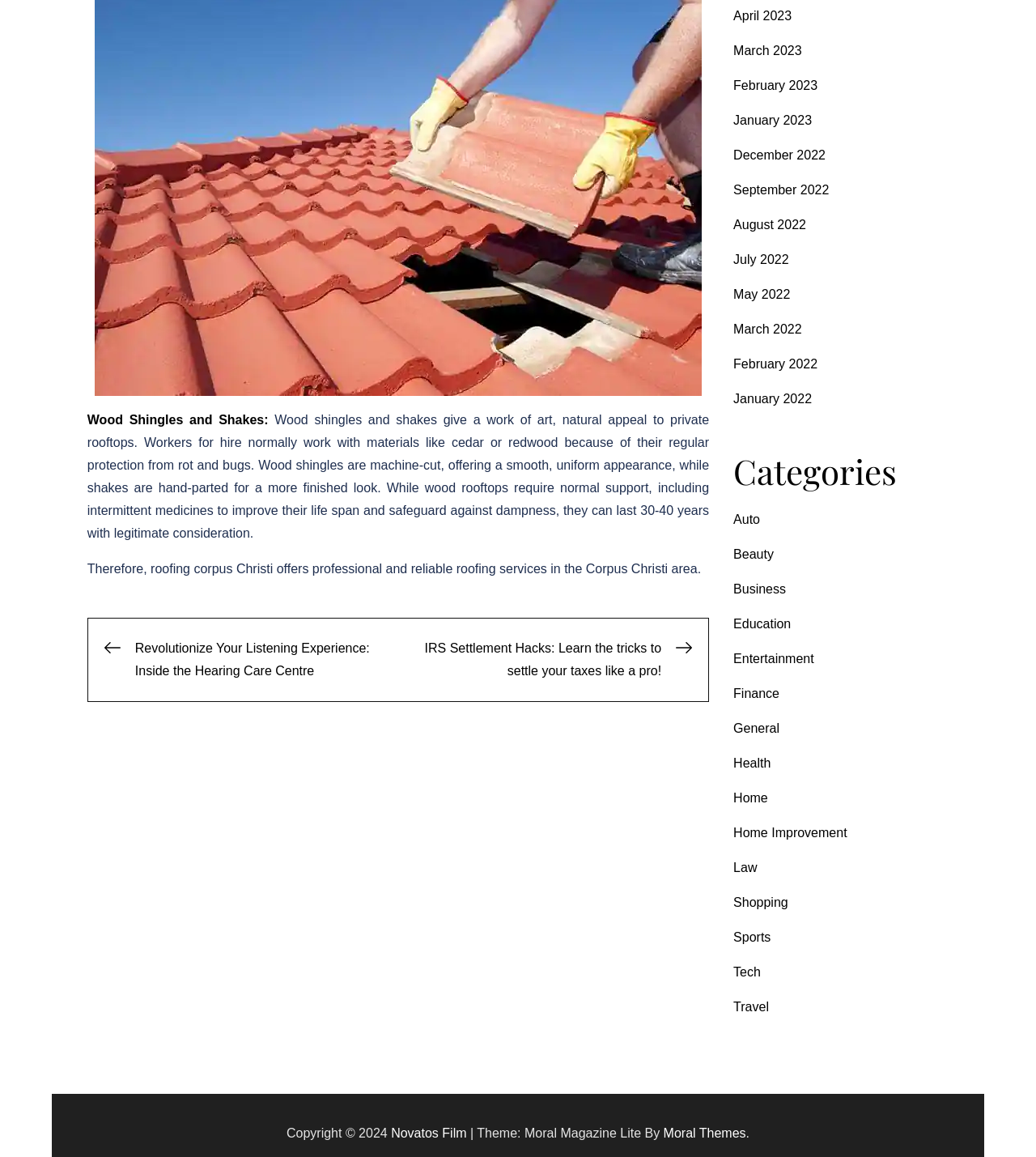Provide your answer in one word or a succinct phrase for the question: 
What is the theme of the website?

Moral Magazine Lite